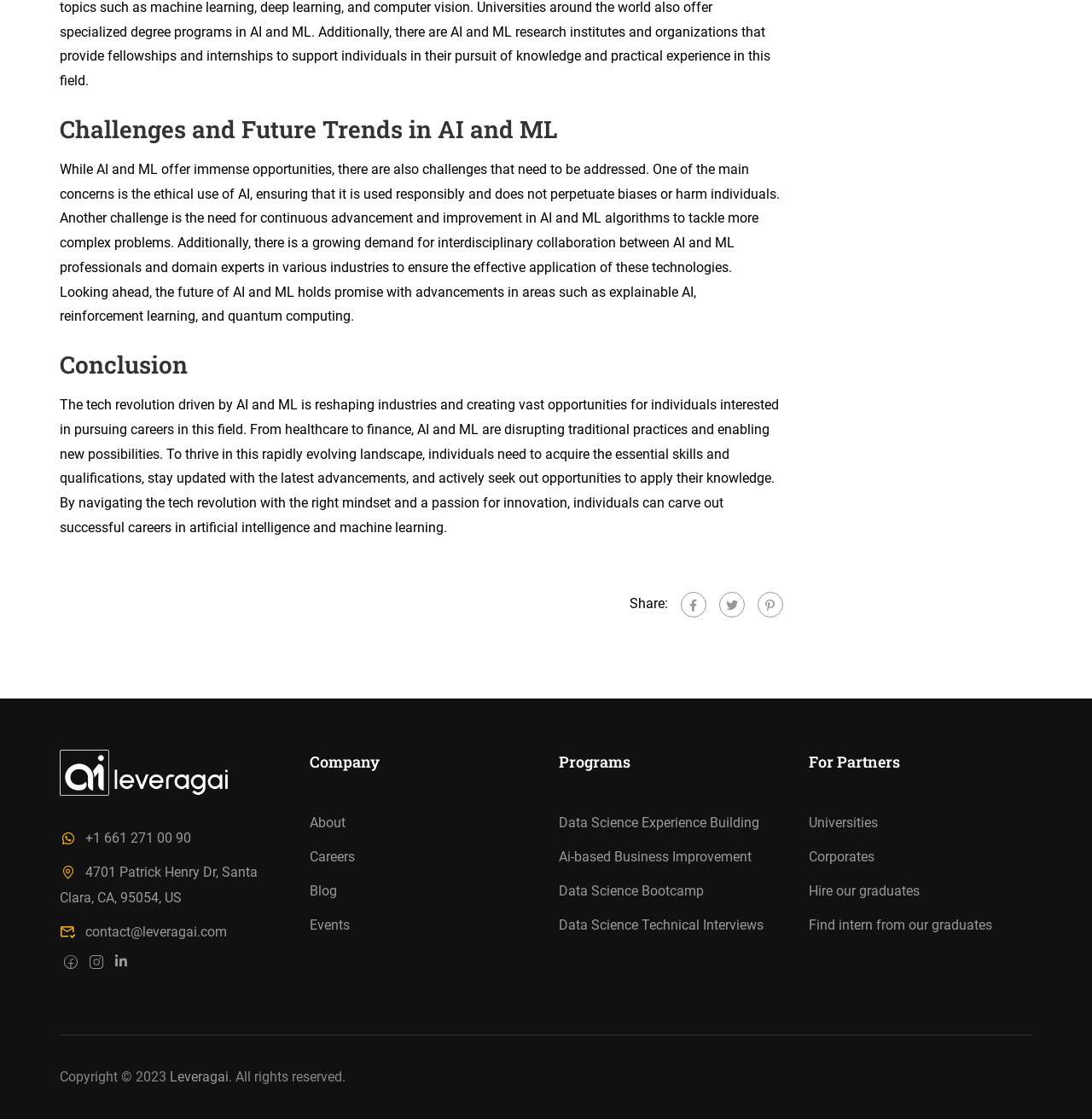Analyze the image and answer the question with as much detail as possible: 
What is the main topic of the webpage?

The webpage appears to be discussing the challenges and future trends in Artificial Intelligence (AI) and Machine Learning (ML), as well as the opportunities and applications of these technologies in various industries.